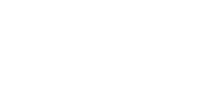What is the refresh rate of the Google Pixel 8a's display? Using the information from the screenshot, answer with a single word or phrase.

120Hz